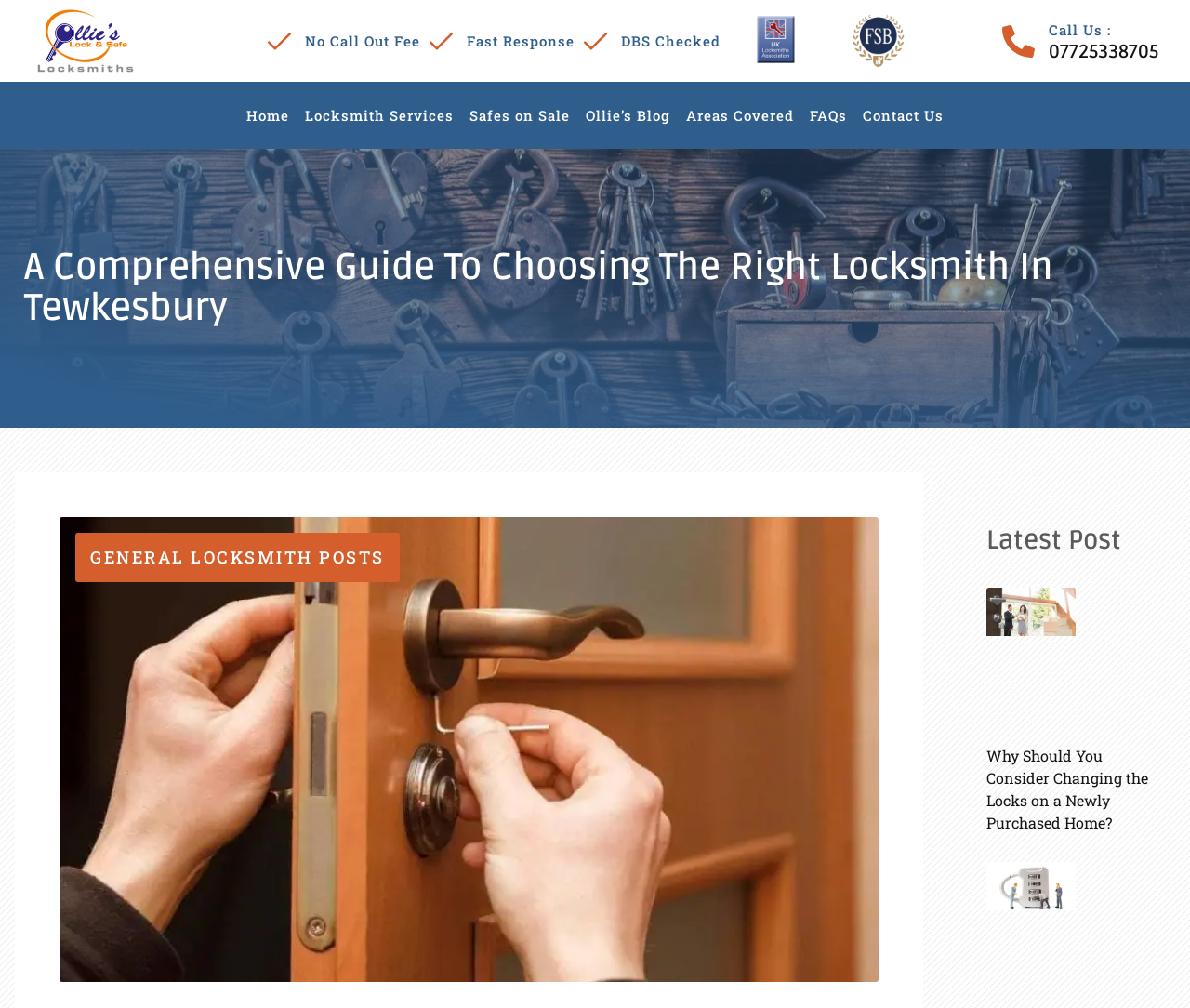Describe all visible elements and their arrangement on the webpage.

This webpage is about Ollie's Lock & Safe Locksmiths, a locksmith service in Tewkesbury. At the top left corner, there is a logo of Ollie's Lock & Safe Locksmiths featuring a magnifying glass integrated into the letter "o" and stylized text. Below the logo, there are three static text elements highlighting the service's benefits: "No Call Out Fee", "Fast Response", and "DBS Checked". 

To the right of these text elements, there are two logos: one of the UK Locksmiths Association and another of FSB (Federation of Small Businesses). 

In the top navigation menu, there are seven links: "Home", "Locksmith Services", "Safes on Sale", "Ollie's Blog", "Areas Covered", "FAQs", and "Contact Us". 

The main content of the webpage is divided into two sections. The first section has a heading "A Comprehensive Guide To Choosing The Right Locksmith In Tewkesbury" and appears to be an introduction to the locksmith service. 

The second section has a heading "GENERAL LOCKSMITH POSTS" and features a series of articles or blog posts. The first article is titled "Buying a new home" and has an accompanying image. The second article is titled "Why Should You Consider Changing the Locks on a Newly Purchased Home?" and the third article is titled "Combination lock" with an accompanying image. 

At the top right corner, there is a call-to-action element with a phone number "07725338705" and a link to call the locksmith service.